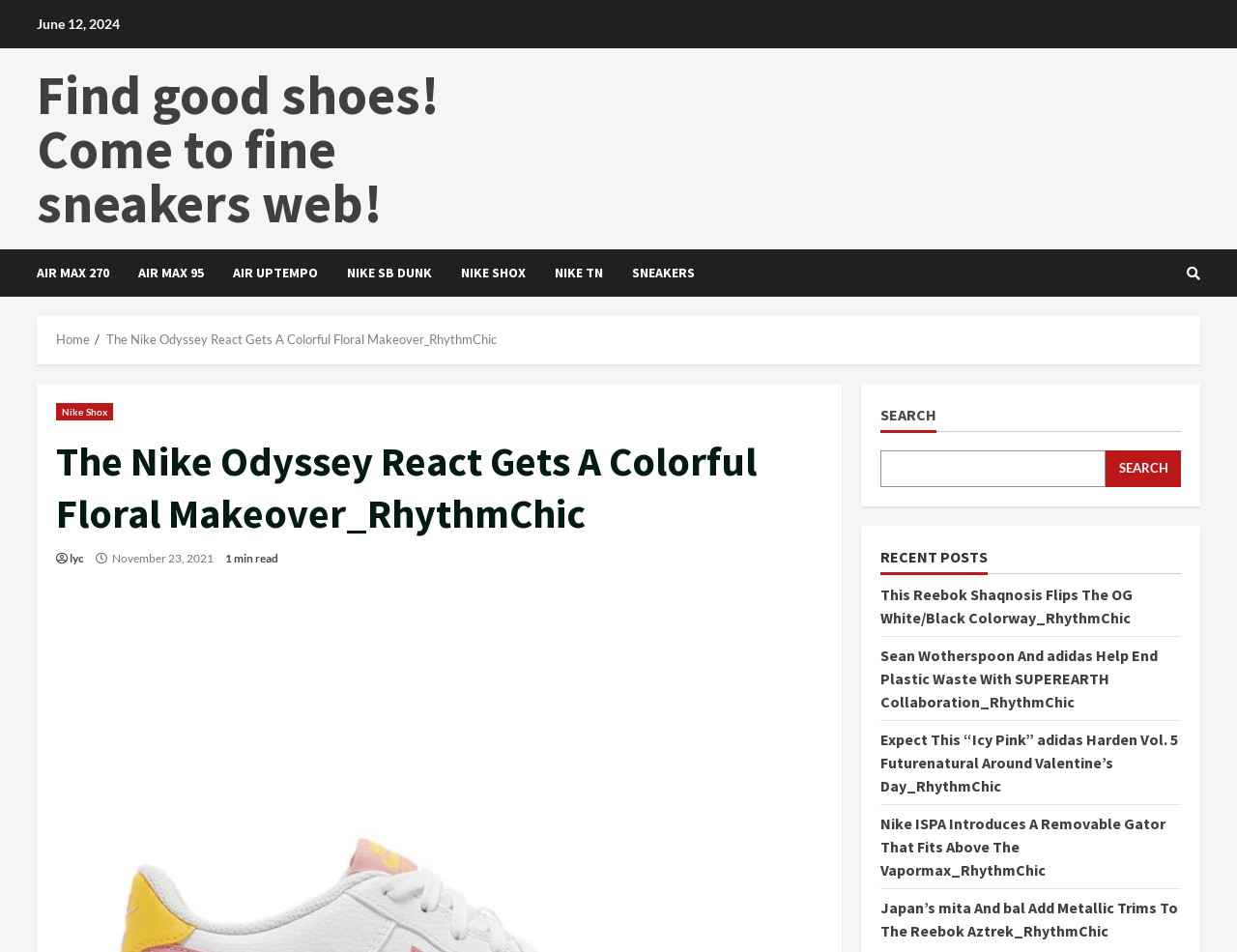What is the search button text? Using the information from the screenshot, answer with a single word or phrase.

Search